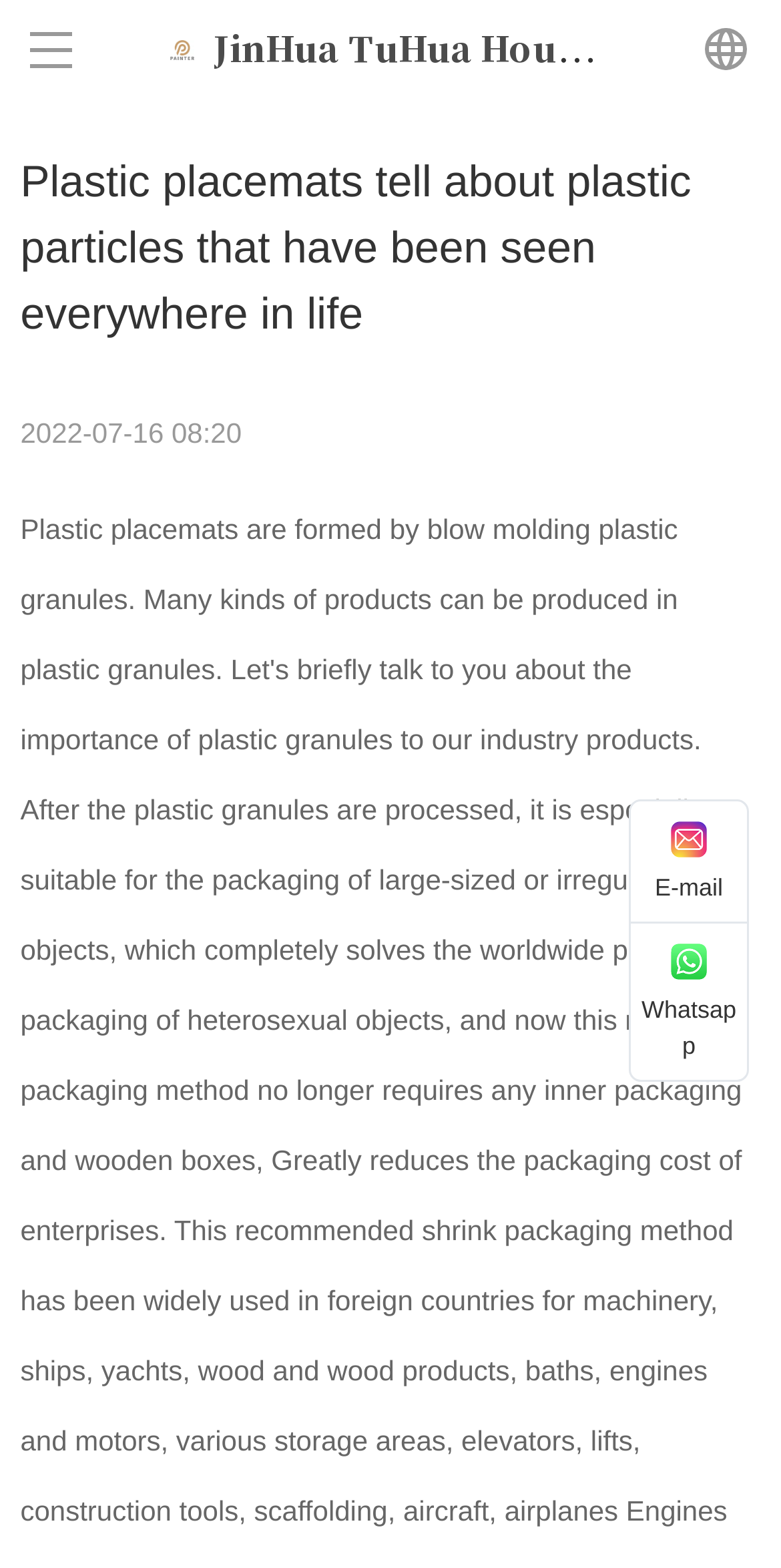Locate the bounding box coordinates of the element's region that should be clicked to carry out the following instruction: "view about us". The coordinates need to be four float numbers between 0 and 1, i.e., [left, top, right, bottom].

[0.041, 0.132, 0.959, 0.195]